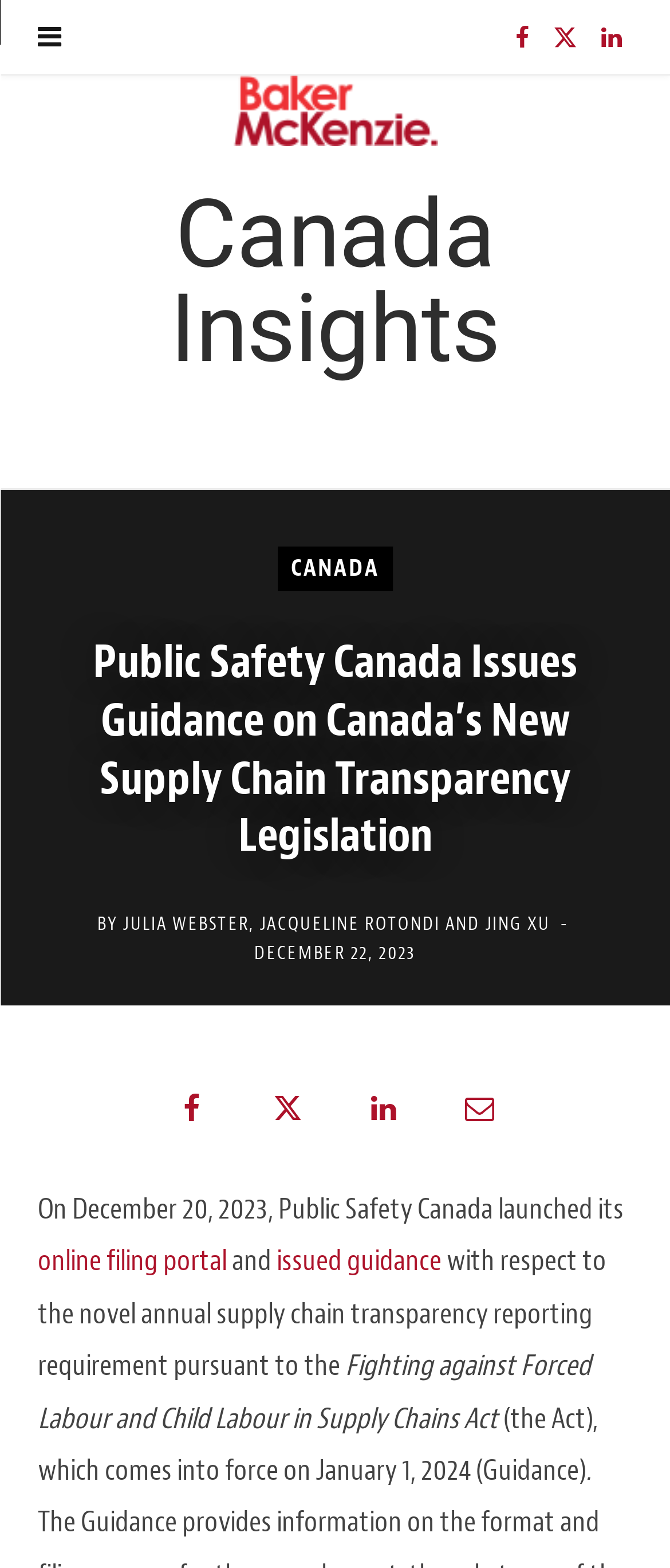What is the date of the launched online filing portal?
Using the image provided, answer with just one word or phrase.

December 20, 2023